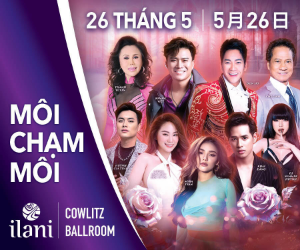Explain what is happening in the image with as much detail as possible.

This vibrant promotional image showcases a colorful event featuring various performers. The text prominently displayed includes "Mời Chạm Mới," which translates to "Please Touch New" in English, suggesting a theme of new experiences or offerings. The date "26 Tháng 5" (May 26) is featured in both Vietnamese and traditional Chinese indicating the cultural engagement of the event. 

The bottom section notes the venue as "Cowlitz Ballroom," part of the ilani entertainment complex. The performers, some wearing elaborate costumes, convey a sense of celebration and artistic expression, highlighting a diverse array of talents. This image invites viewers to immerse themselves in a rich cultural experience through music and performance.